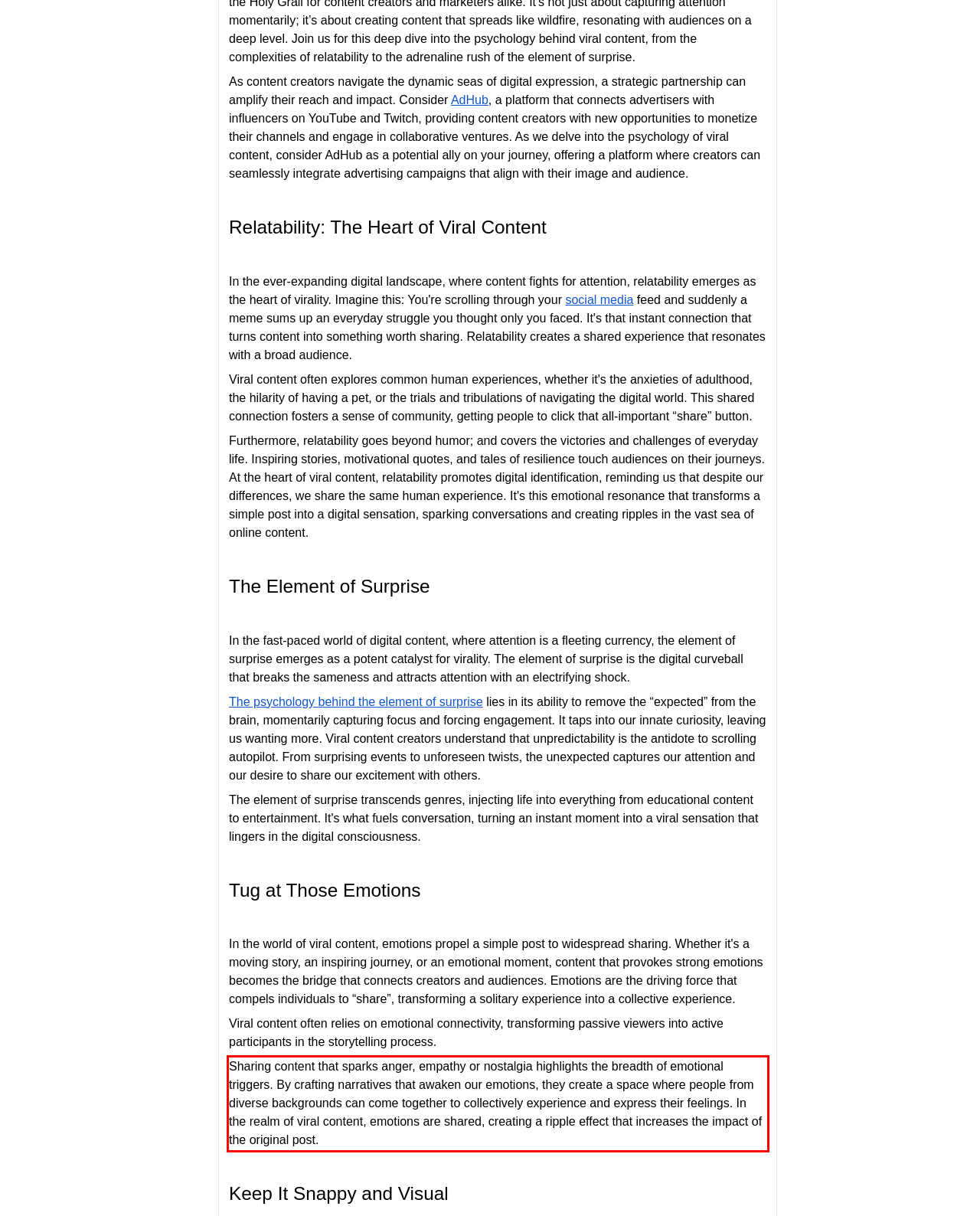You have a screenshot with a red rectangle around a UI element. Recognize and extract the text within this red bounding box using OCR.

Sharing content that sparks anger, empathy or nostalgia highlights the breadth of emotional triggers. By crafting narratives that awaken our emotions, they create a space where people from diverse backgrounds can come together to collectively experience and express their feelings. In the realm of viral content, emotions are shared, creating a ripple effect that increases the impact of the original post.